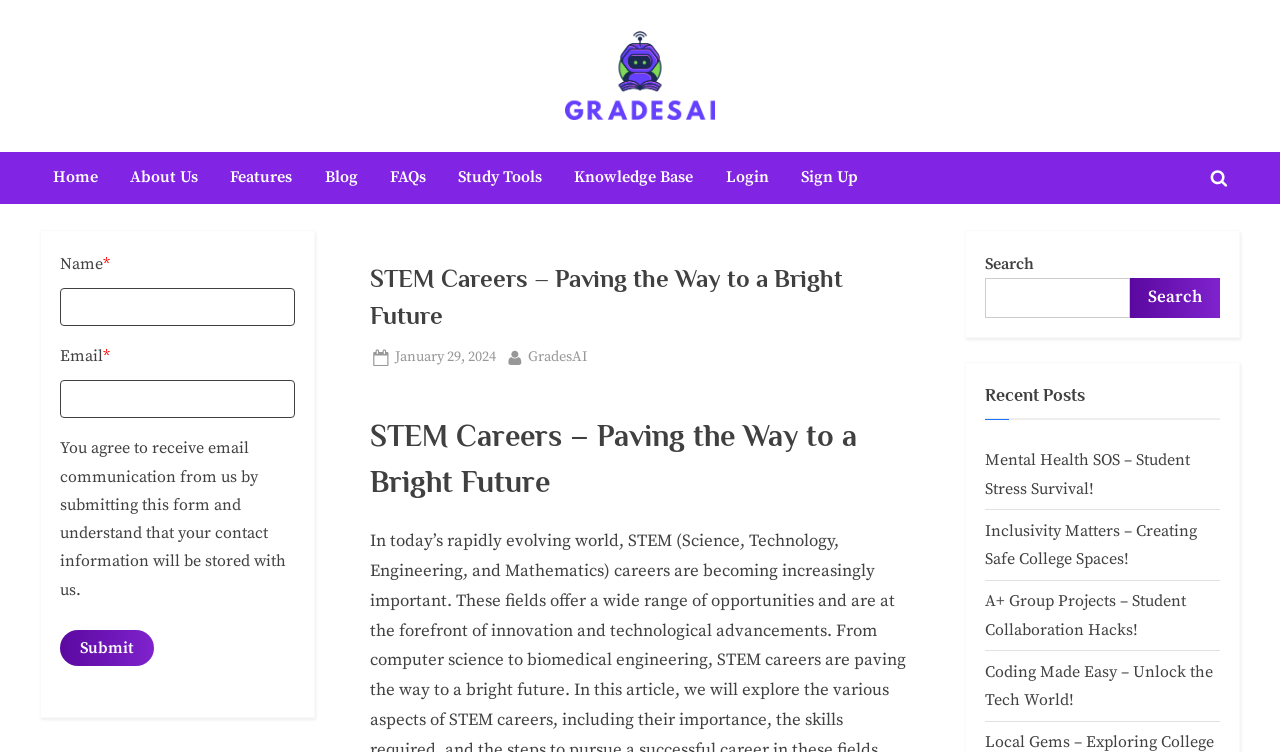Kindly determine the bounding box coordinates for the area that needs to be clicked to execute this instruction: "Click the 'Login' link".

[0.557, 0.202, 0.611, 0.272]